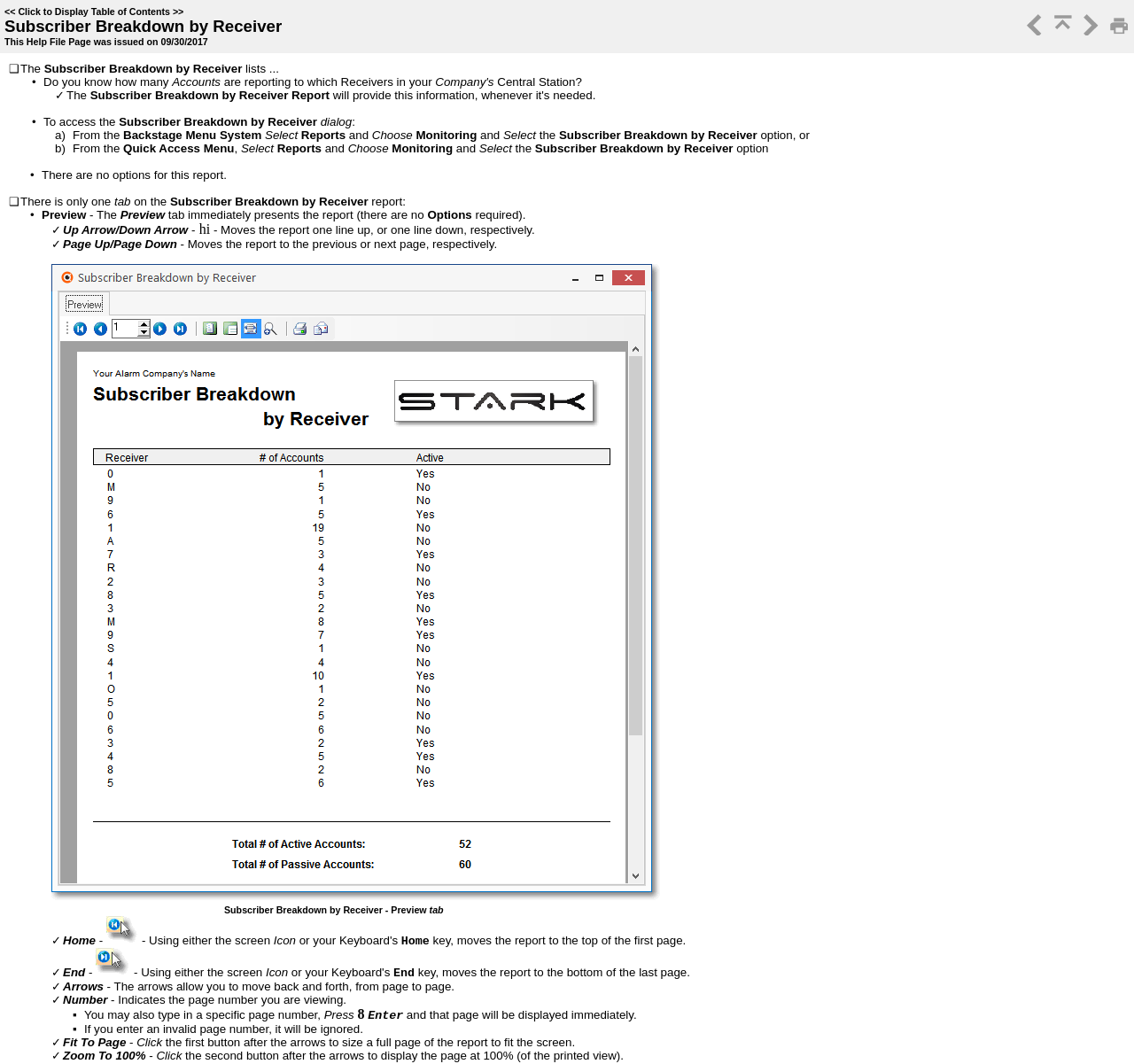Extract the bounding box coordinates for the HTML element that matches this description: "title="Print"". The coordinates should be four float numbers between 0 and 1, i.e., [left, top, right, bottom].

[0.974, 0.023, 0.996, 0.036]